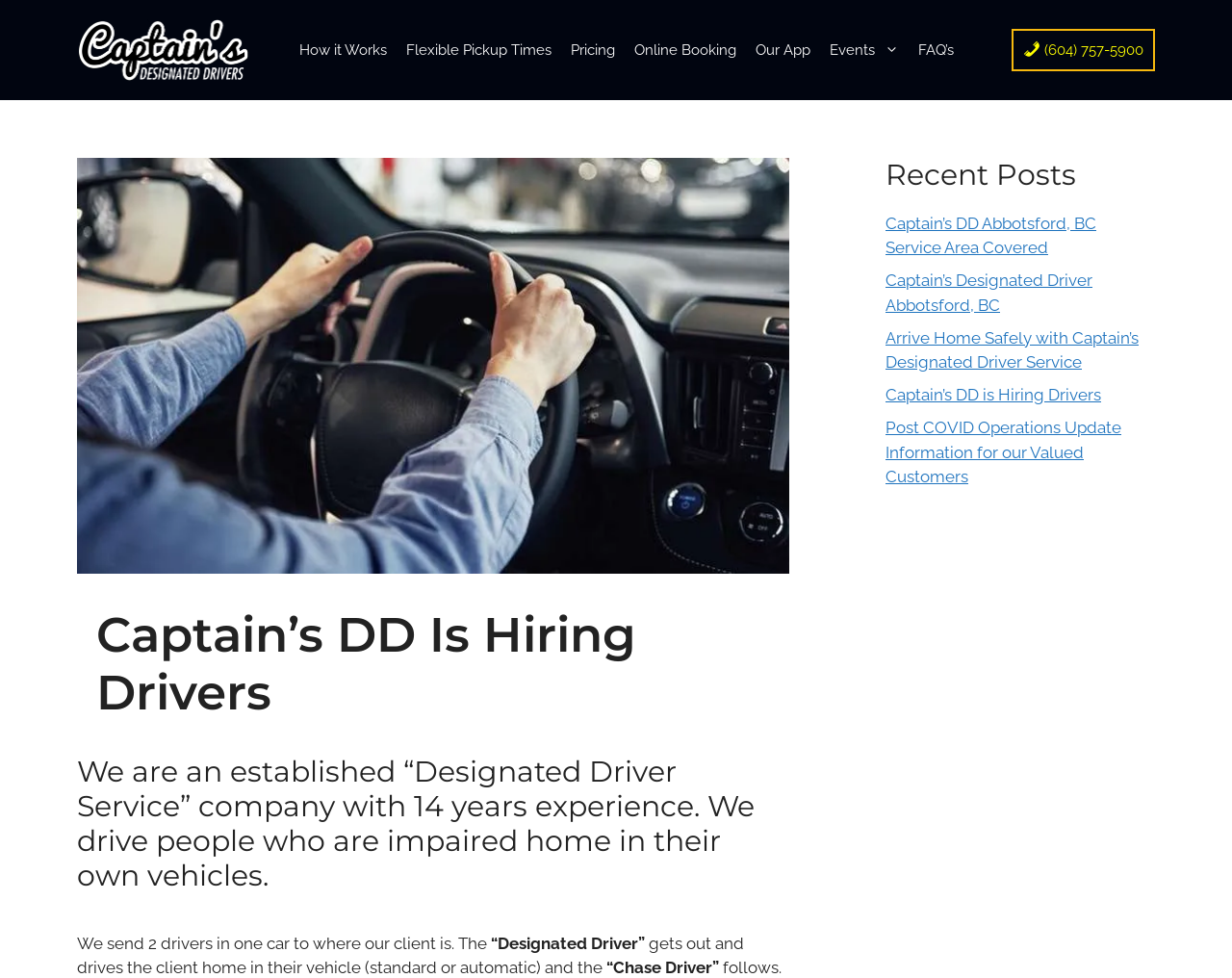Determine the bounding box coordinates for the clickable element to execute this instruction: "Call (604) 757-5900". Provide the coordinates as four float numbers between 0 and 1, i.e., [left, top, right, bottom].

[0.821, 0.029, 0.938, 0.073]